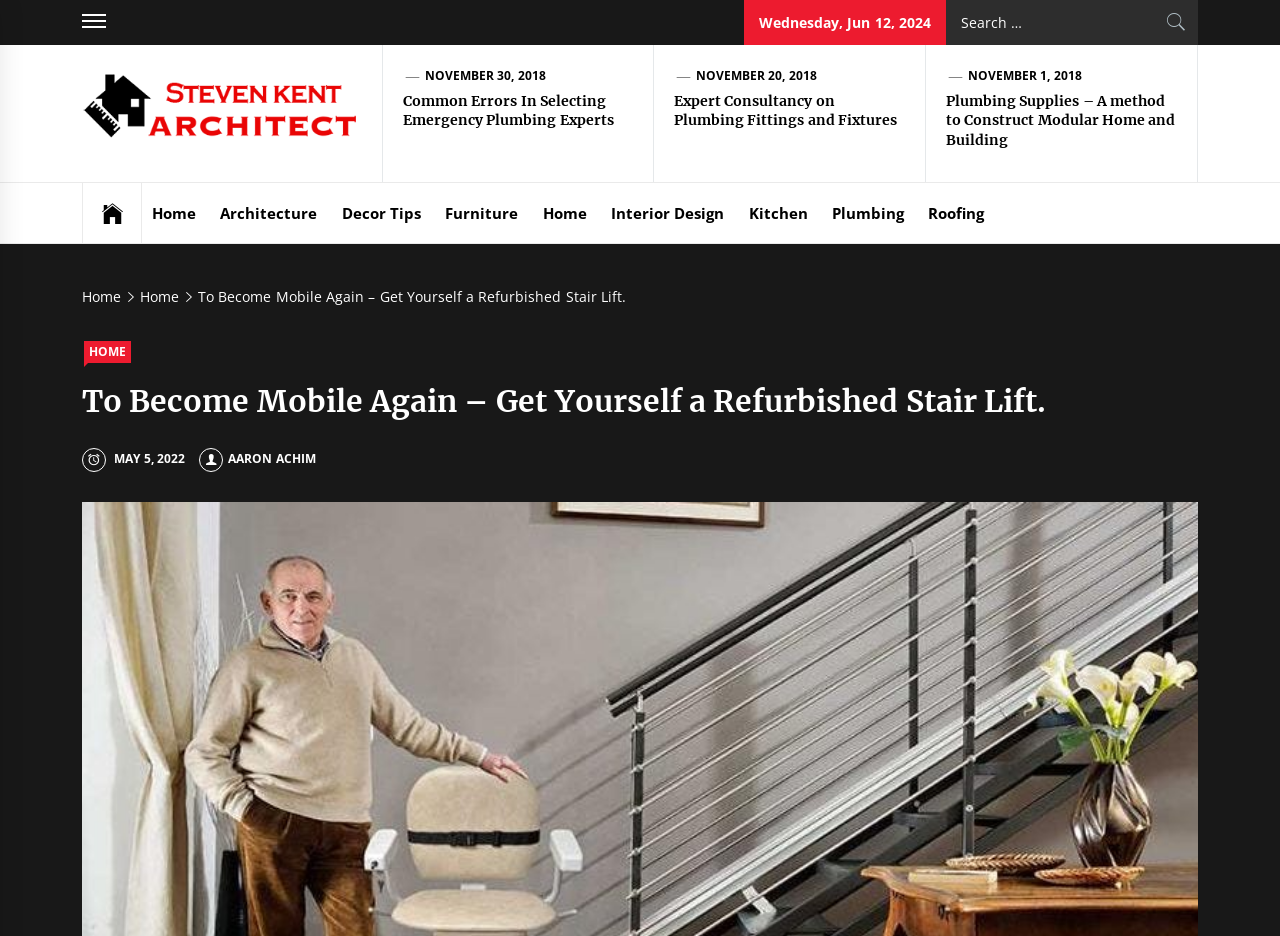What is the icon next to the 'Home' link in the navigation section?
Please provide a single word or phrase answer based on the image.

